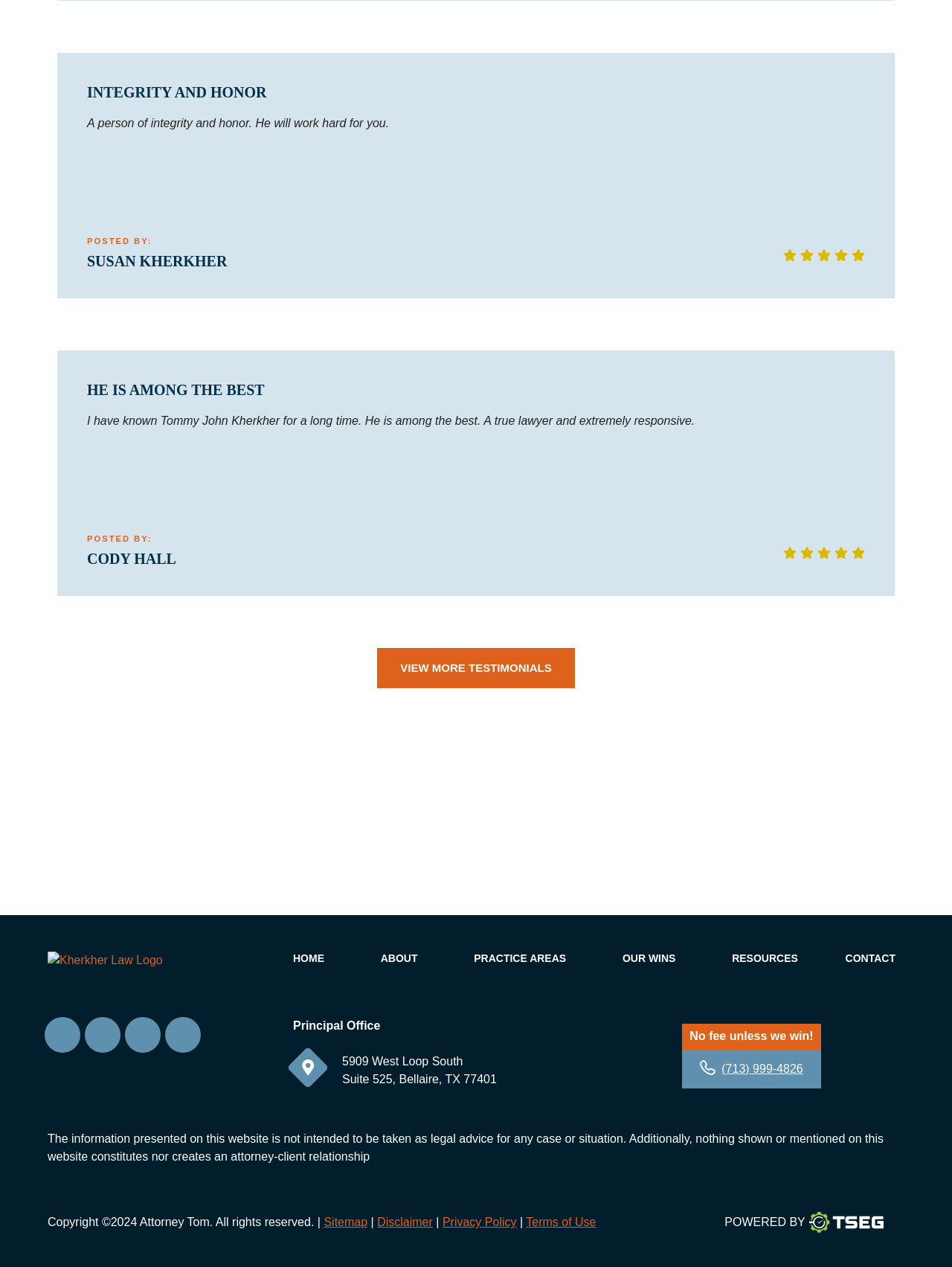What is the name of the law firm? Please answer the question using a single word or phrase based on the image.

Kherkher Law